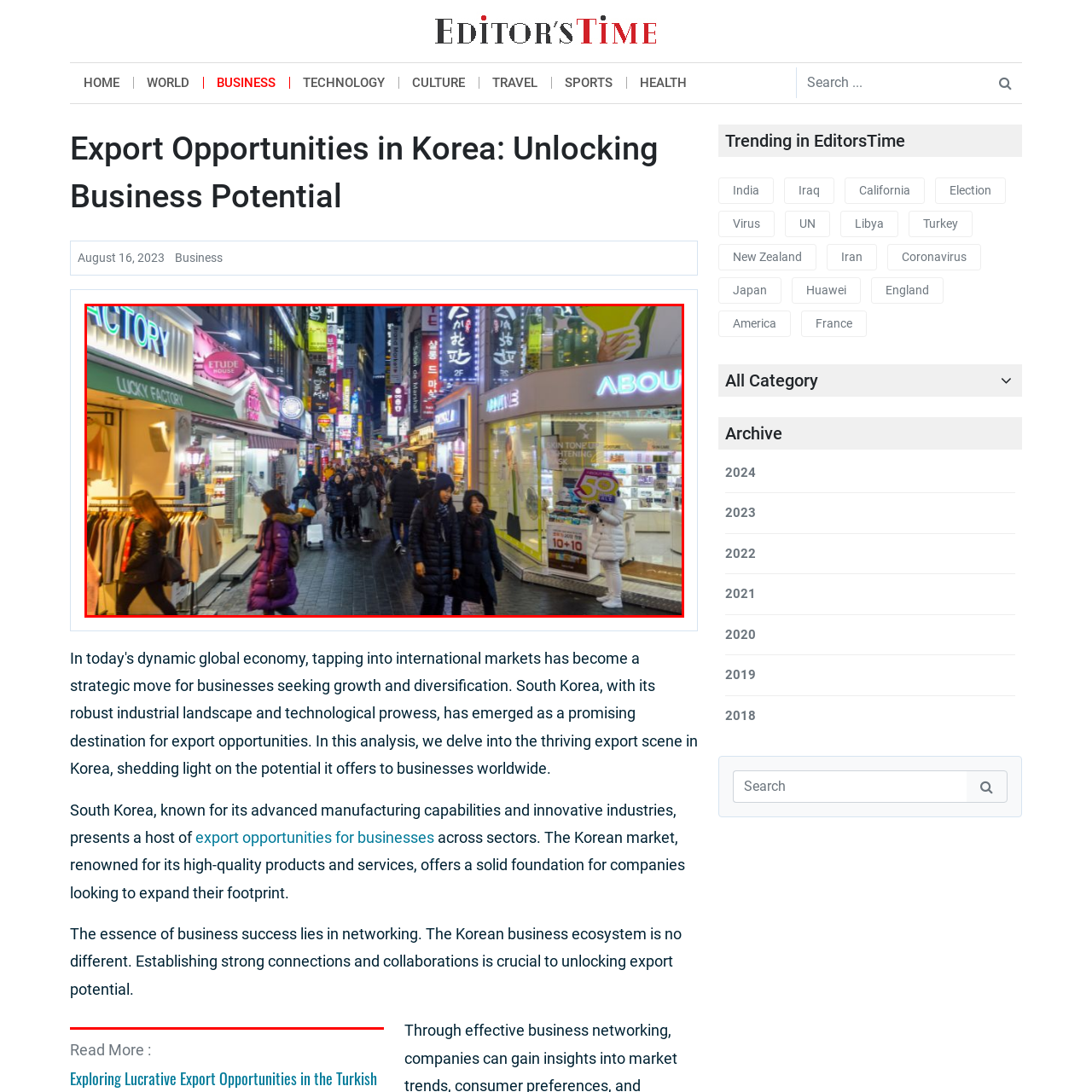What is the child in the scene wearing?
Analyze the image encased by the red bounding box and elaborate on your answer to the question.

The caption specifically mentions that a child can be seen wearing a light-colored snowsuit, adding a touch of innocence to the busy atmosphere, which provides a clear description of the child's attire.